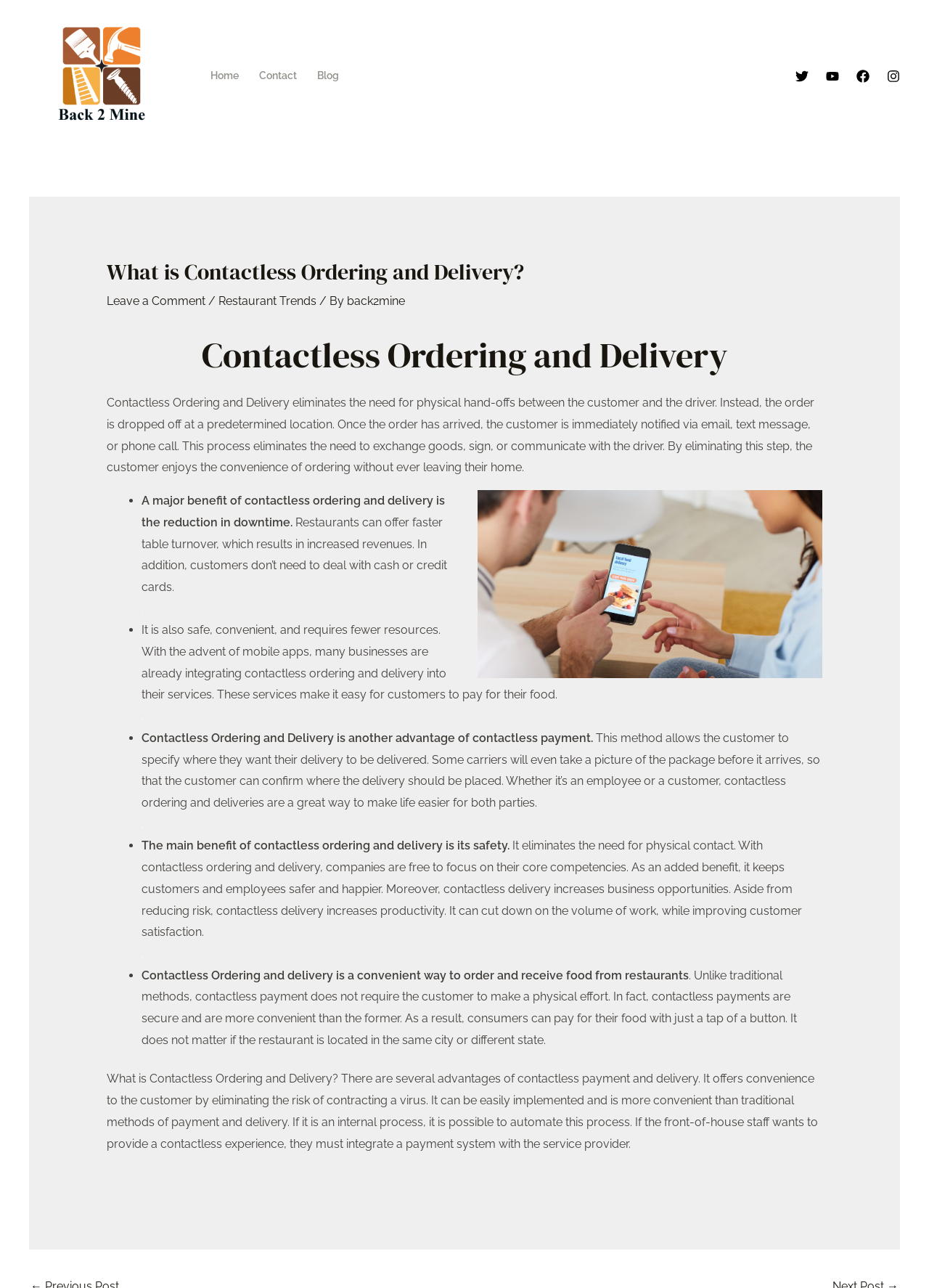Extract the bounding box coordinates of the UI element described by: "Contact". The coordinates should include four float numbers ranging from 0 to 1, e.g., [left, top, right, bottom].

[0.268, 0.039, 0.33, 0.078]